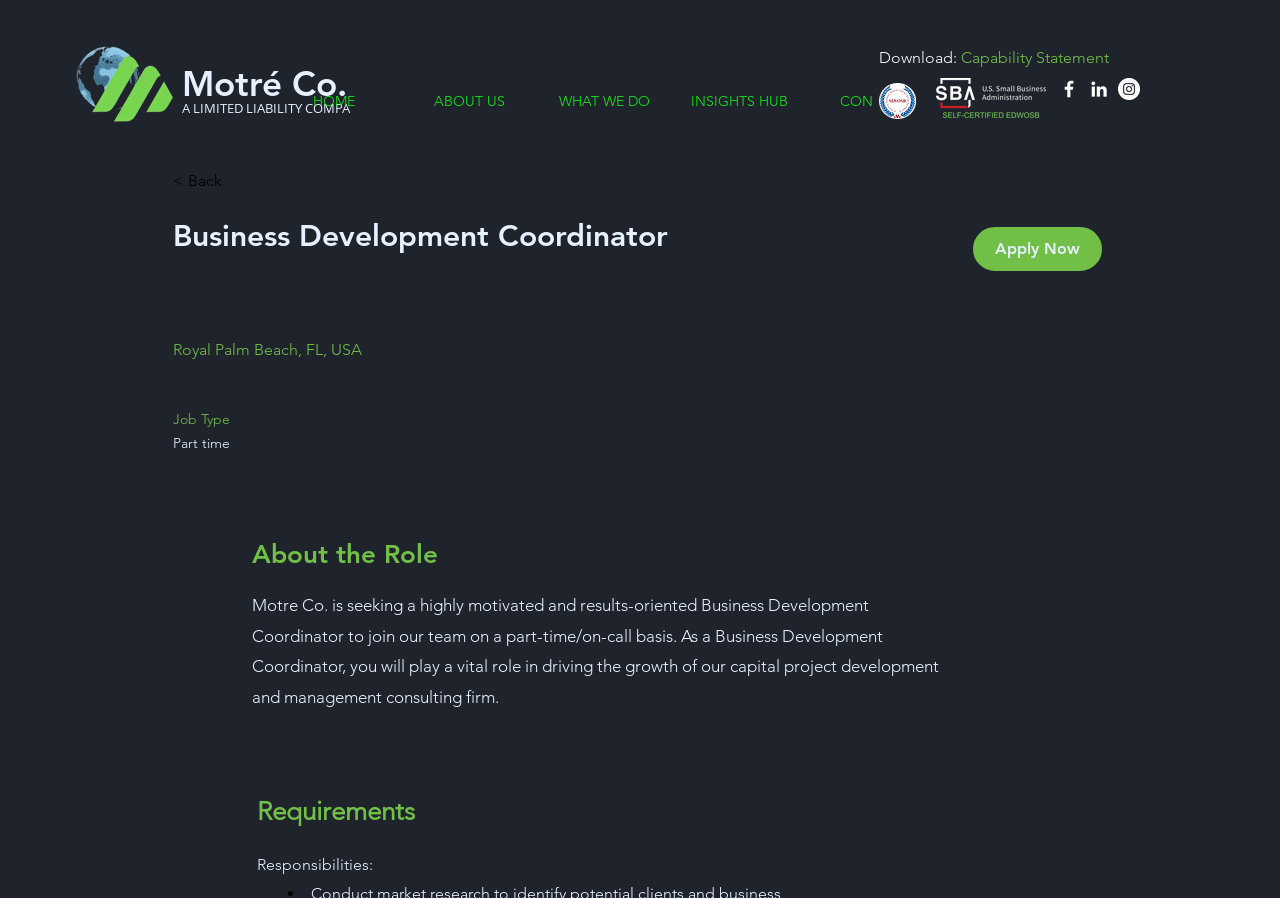Identify the bounding box coordinates for the element that needs to be clicked to fulfill this instruction: "Go to the HOME page". Provide the coordinates in the format of four float numbers between 0 and 1: [left, top, right, bottom].

[0.208, 0.092, 0.314, 0.133]